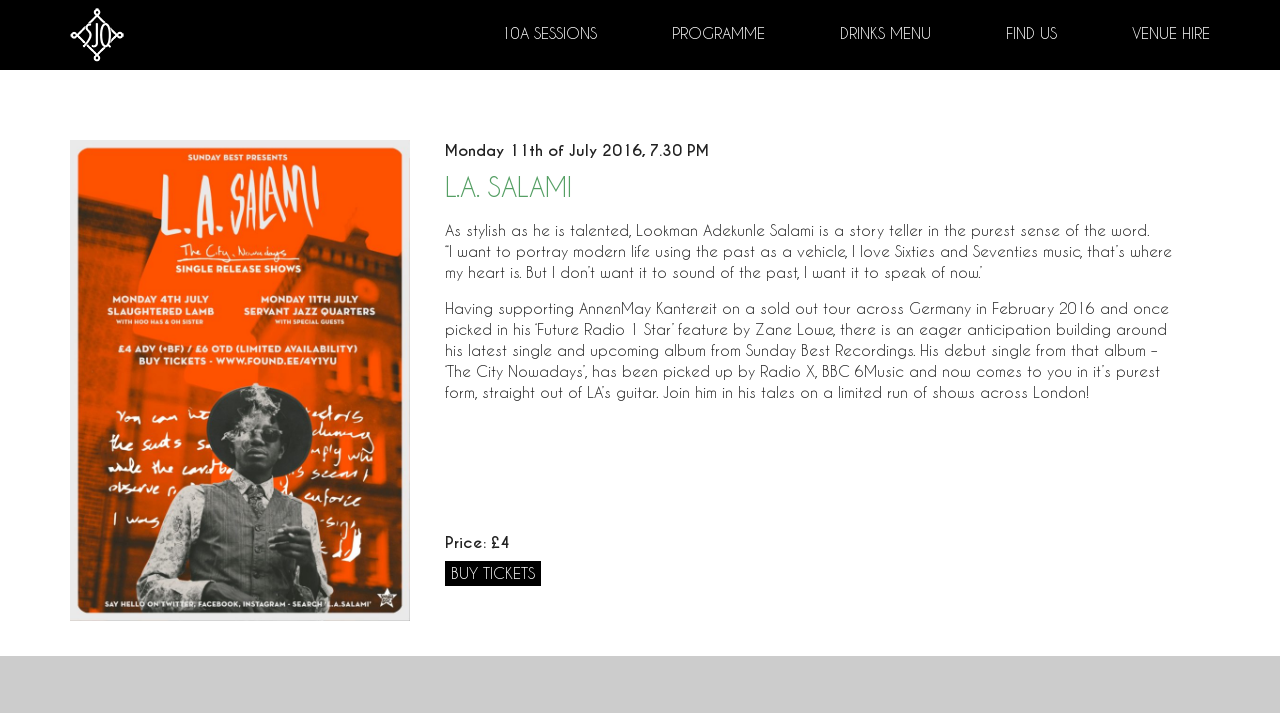What is the name of the record label?
Based on the screenshot, provide your answer in one word or phrase.

Sunday Best Recordings